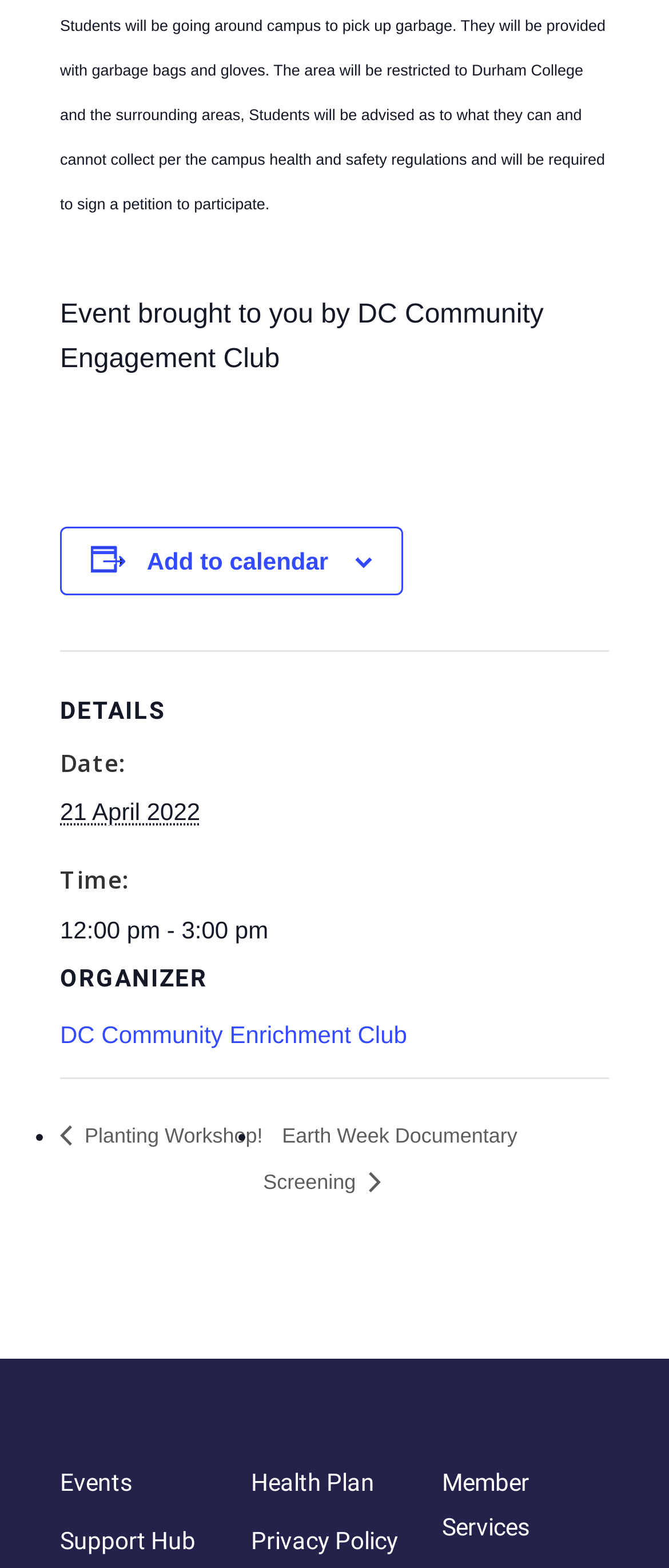Identify the bounding box coordinates of the element that should be clicked to fulfill this task: "View all events". The coordinates should be provided as four float numbers between 0 and 1, i.e., [left, top, right, bottom].

[0.09, 0.937, 0.197, 0.954]